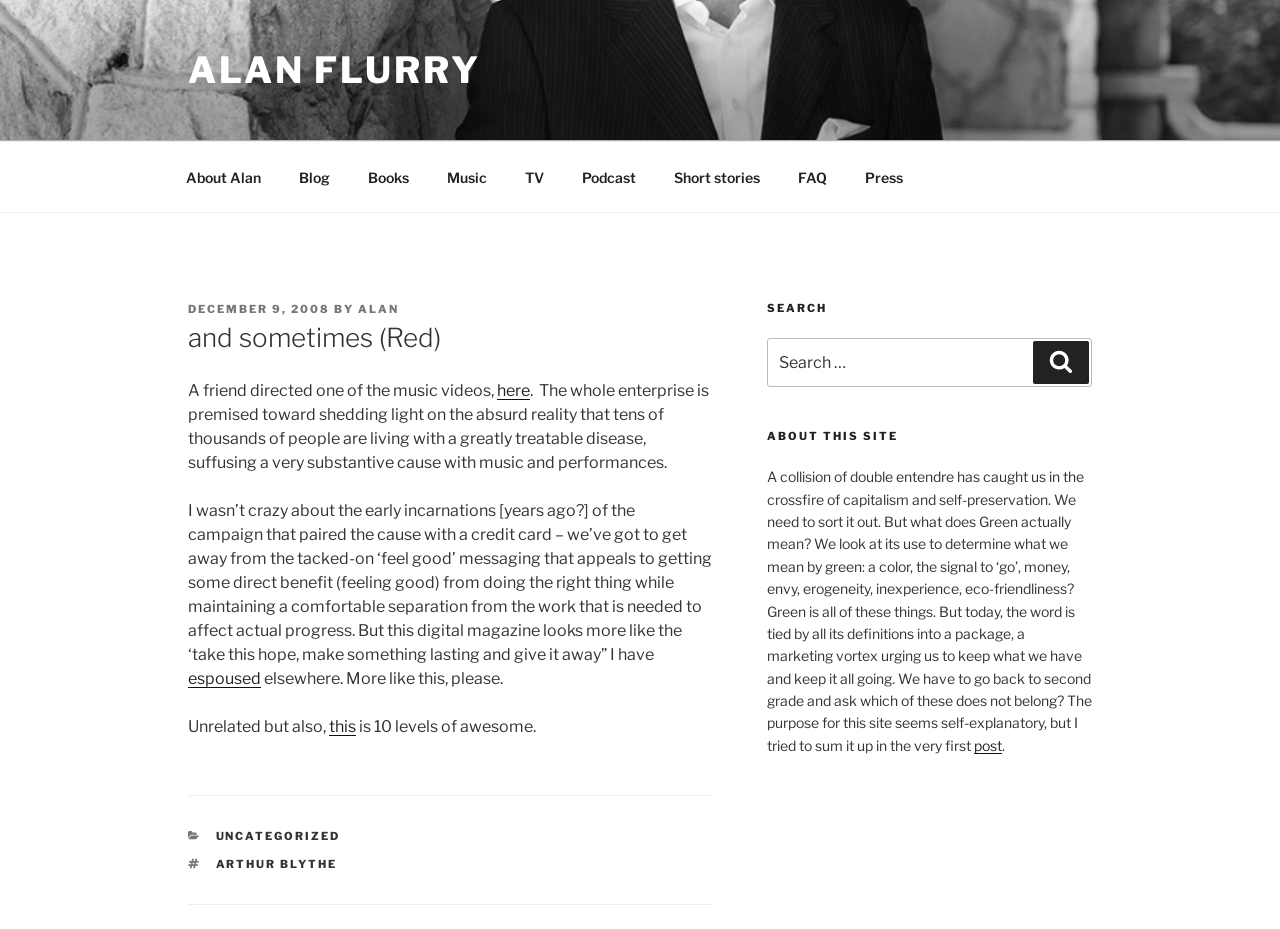Using the webpage screenshot and the element description December 9, 2008, determine the bounding box coordinates. Specify the coordinates in the format (top-left x, top-left y, bottom-right x, bottom-right y) with values ranging from 0 to 1.

[0.147, 0.325, 0.258, 0.34]